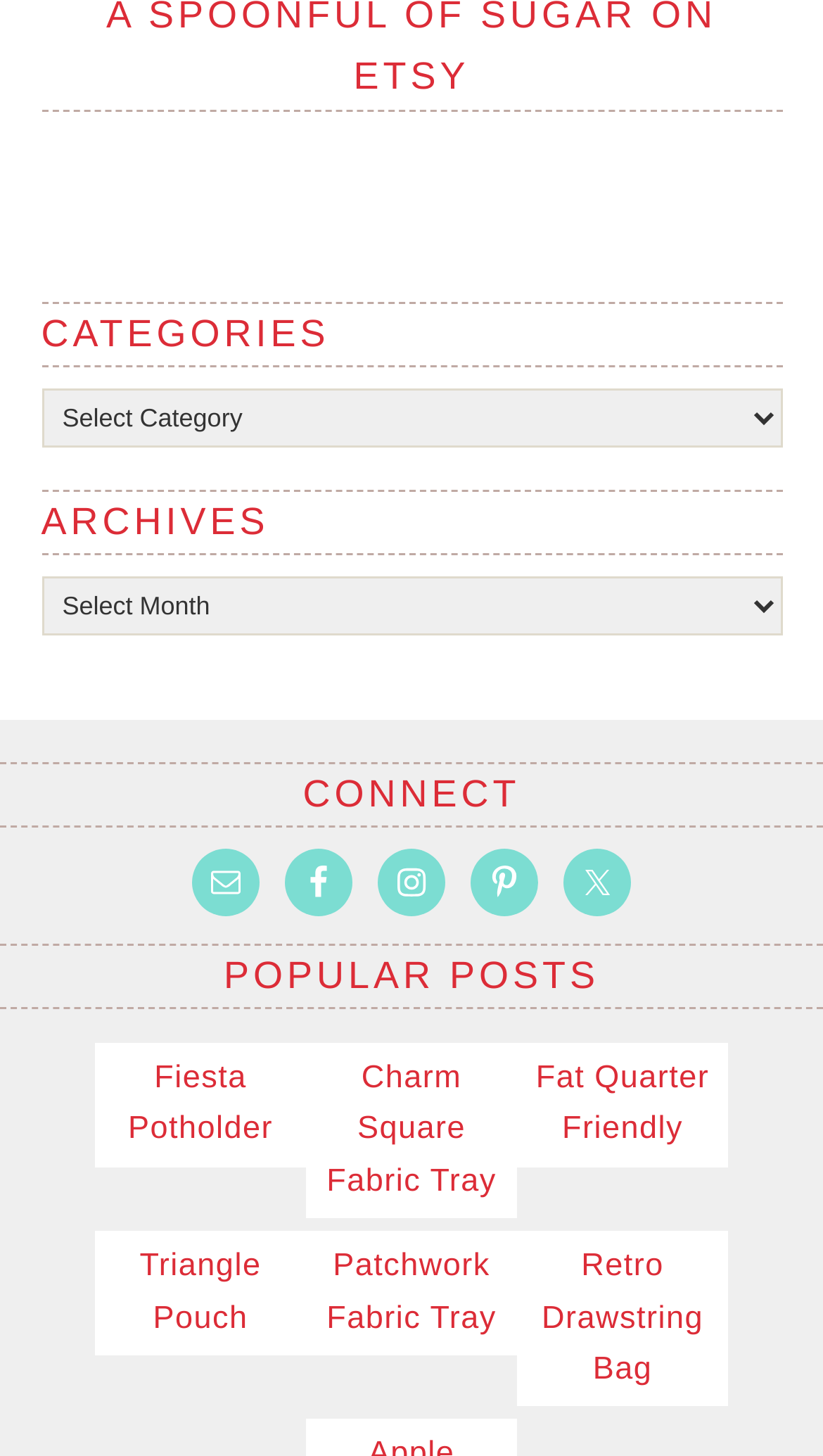What is the second popular post?
Please give a detailed and elaborate explanation in response to the question.

I looked at the links under the 'POPULAR POSTS' heading and found that the second link is 'Charm Square Fabric Tray'.